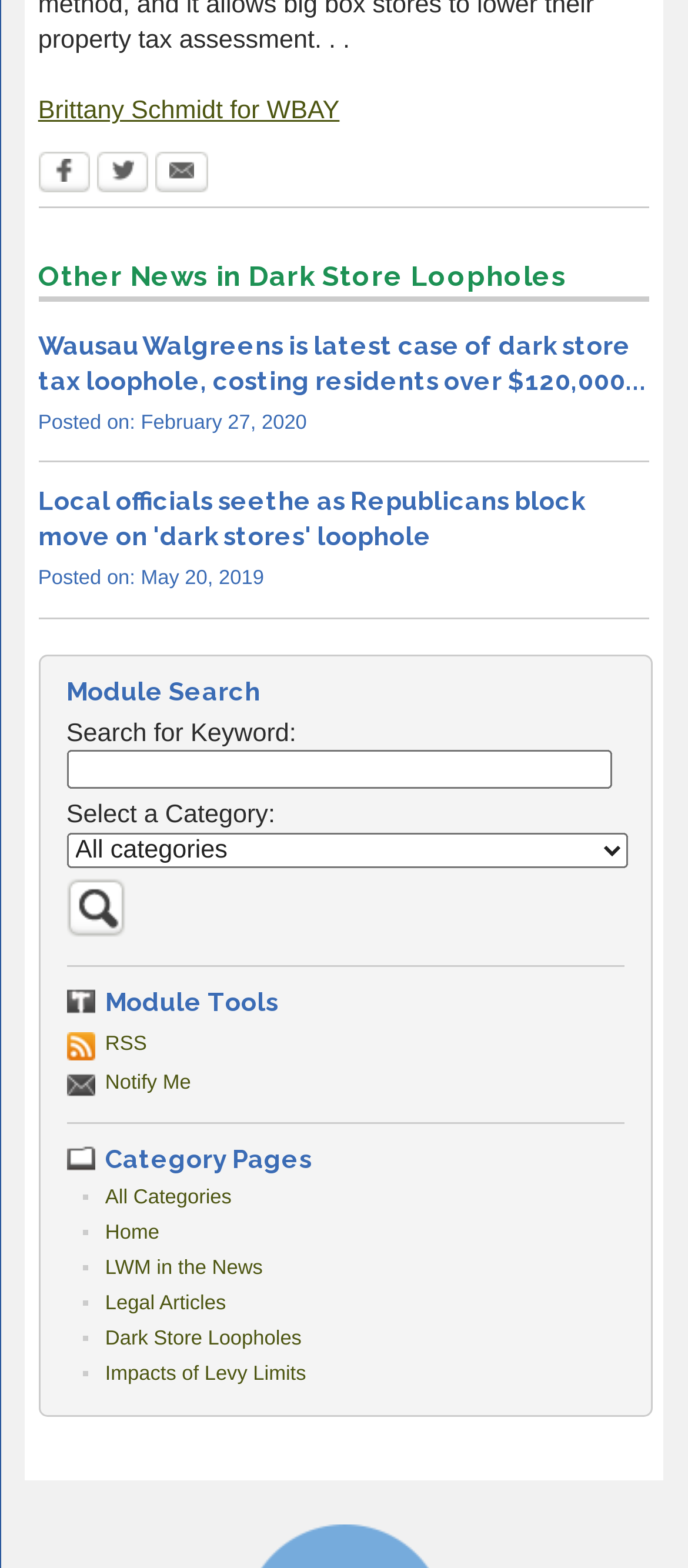Can you specify the bounding box coordinates for the region that should be clicked to fulfill this instruction: "Read about Wausau Walgreens dark store tax loophole".

[0.055, 0.21, 0.94, 0.252]